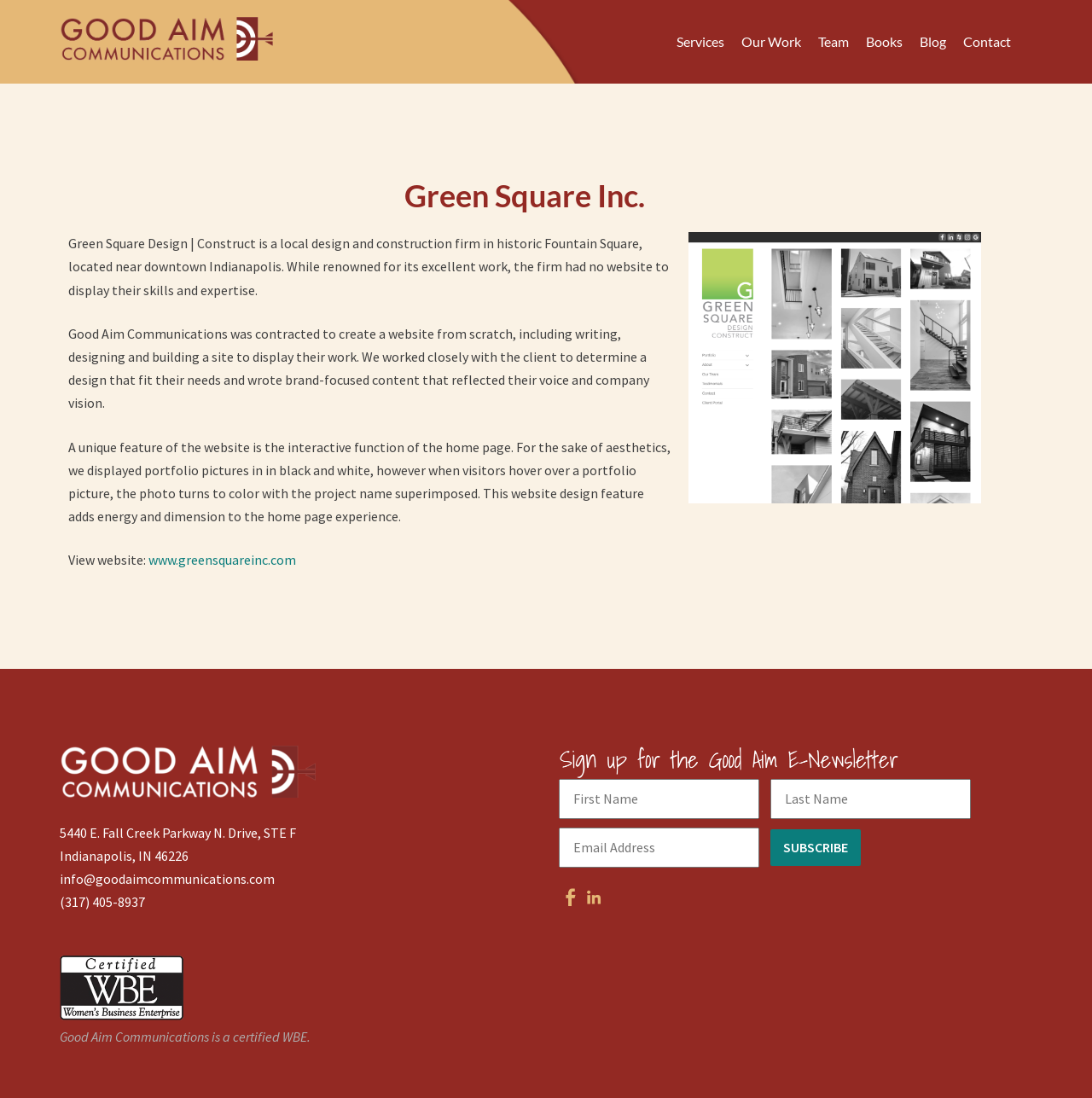What is the name of the design and construction firm?
Give a single word or phrase answer based on the content of the image.

Green Square Inc.